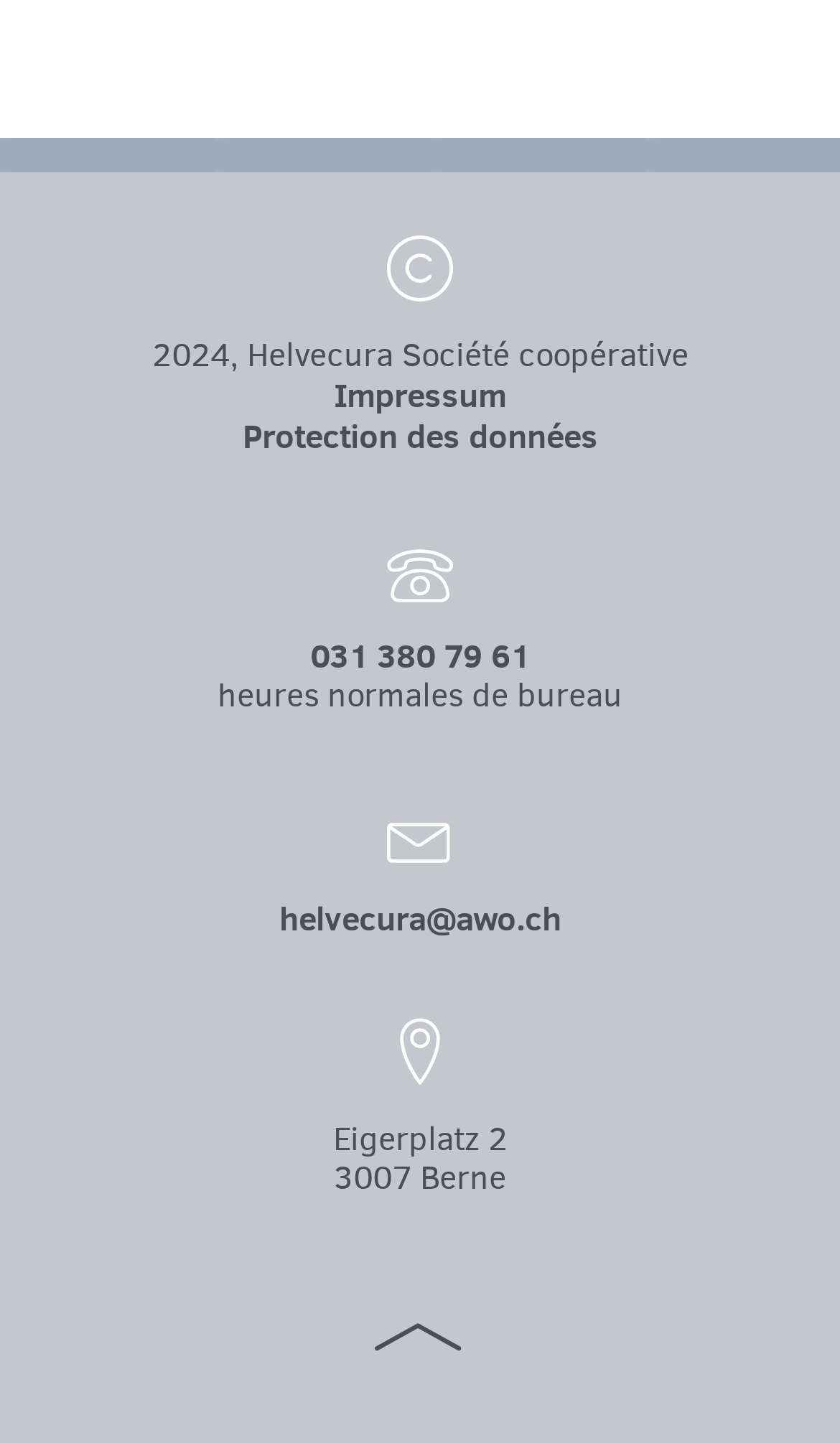What is the year mentioned on the webpage?
Please answer using one word or phrase, based on the screenshot.

2024